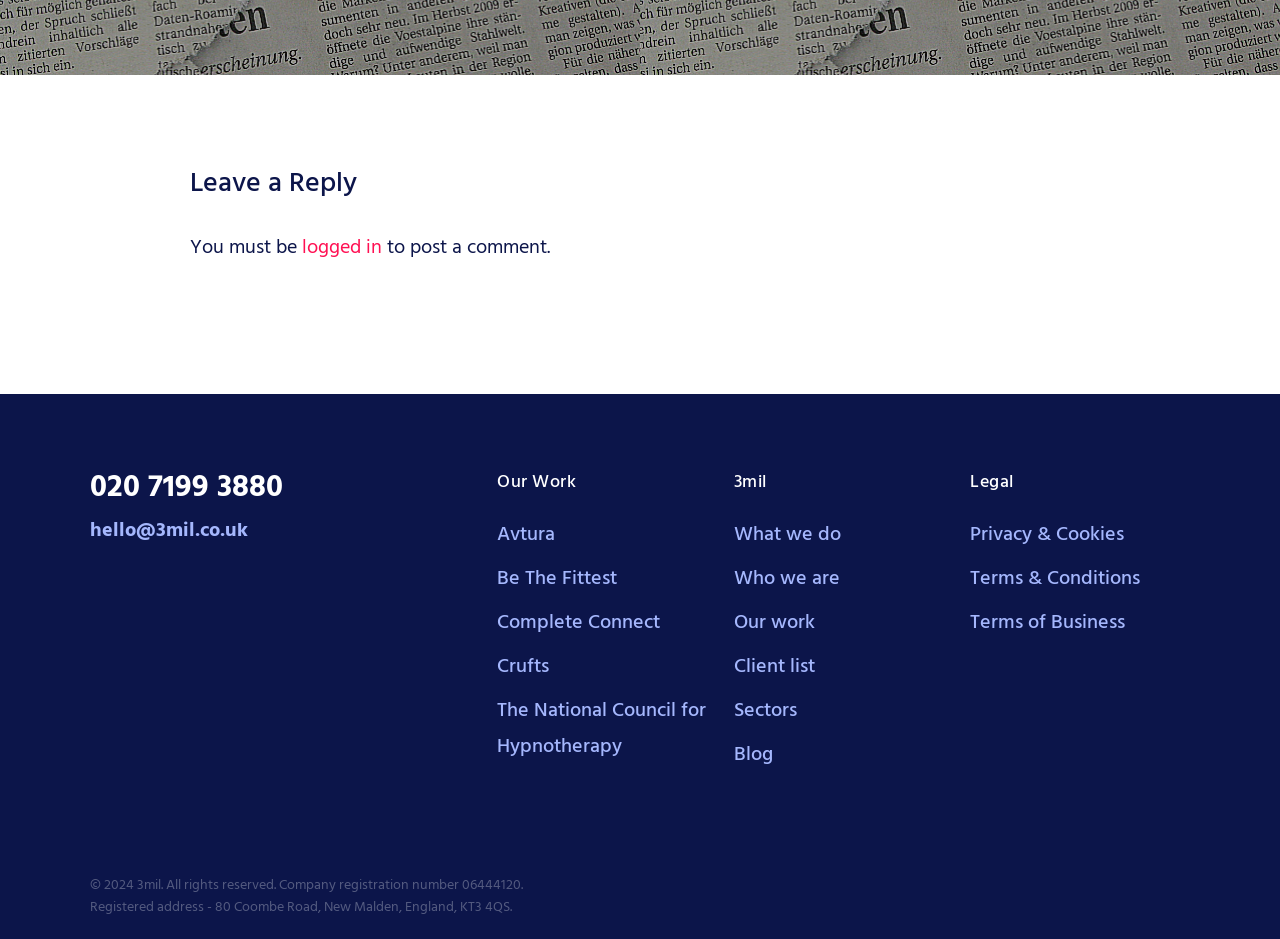How many links are under the 'Our Work' heading?
Carefully examine the image and provide a detailed answer to the question.

I found the number of links under the 'Our Work' heading by counting the link elements under the 'Our Work' heading. There are 5 links: 'Avtura', 'Be The Fittest', 'Complete Connect', 'Crufts', and 'The National Council for Hypnotherapy'.